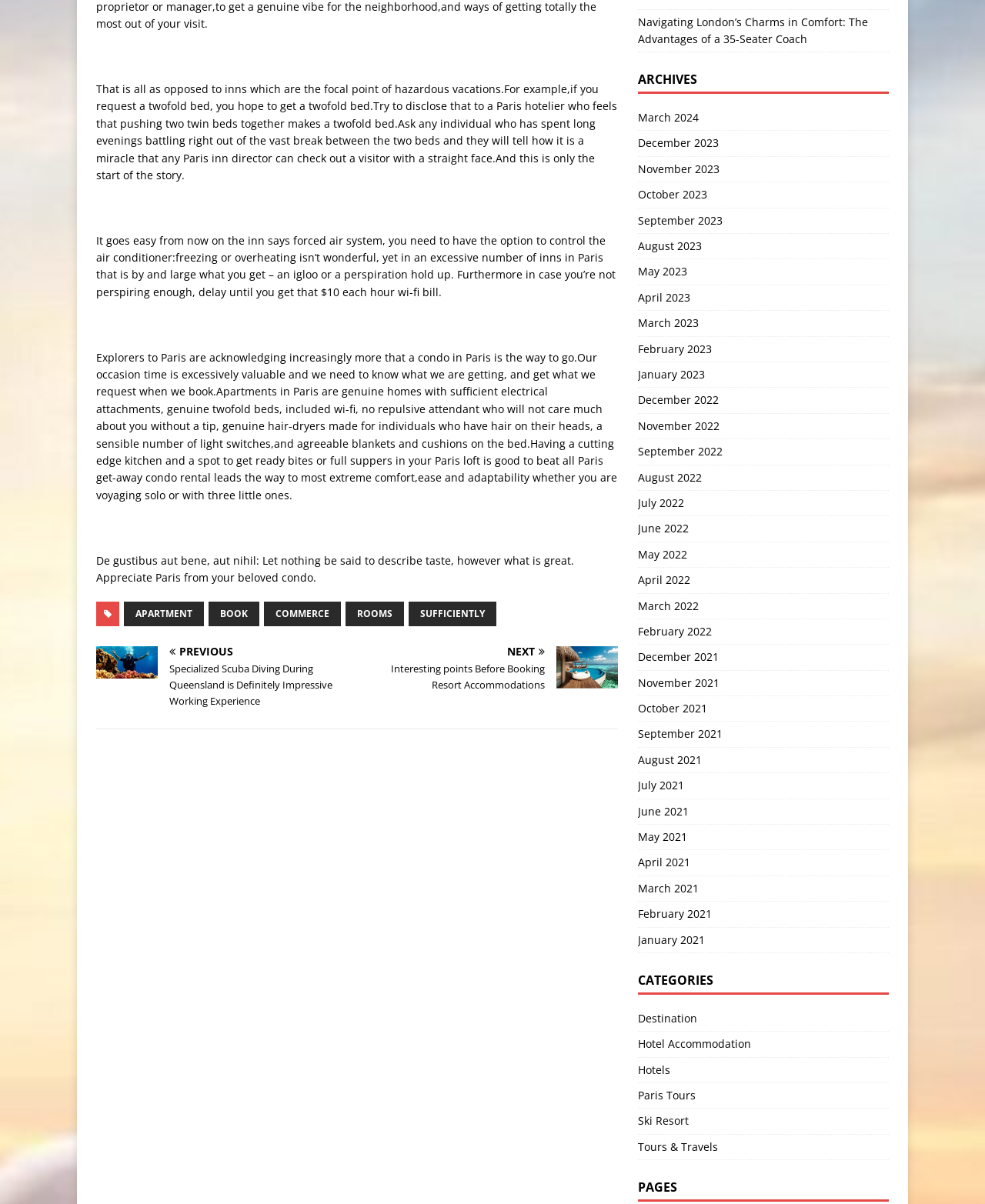Locate the bounding box coordinates of the clickable area needed to fulfill the instruction: "Share the article via email".

None